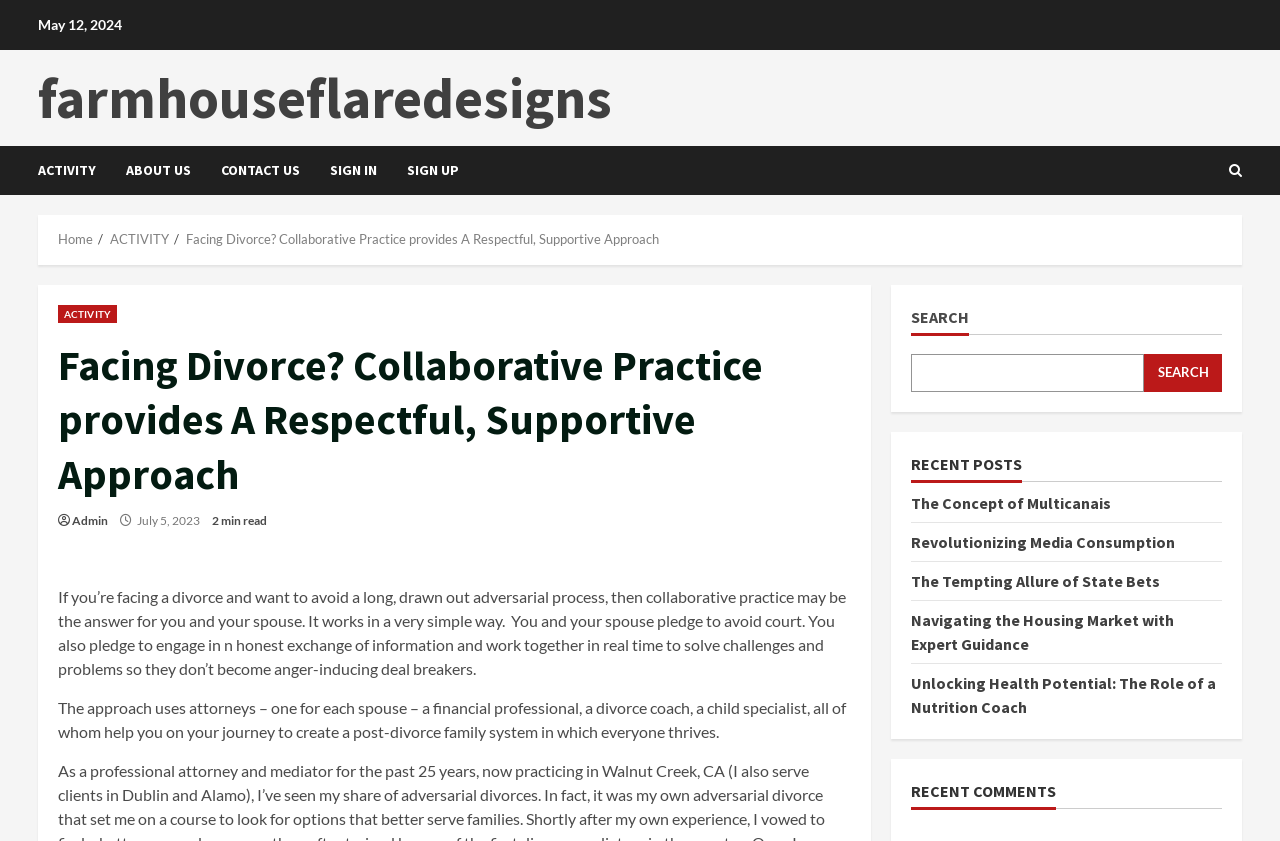Specify the bounding box coordinates of the element's region that should be clicked to achieve the following instruction: "Search for something". The bounding box coordinates consist of four float numbers between 0 and 1, in the format [left, top, right, bottom].

[0.712, 0.421, 0.894, 0.466]